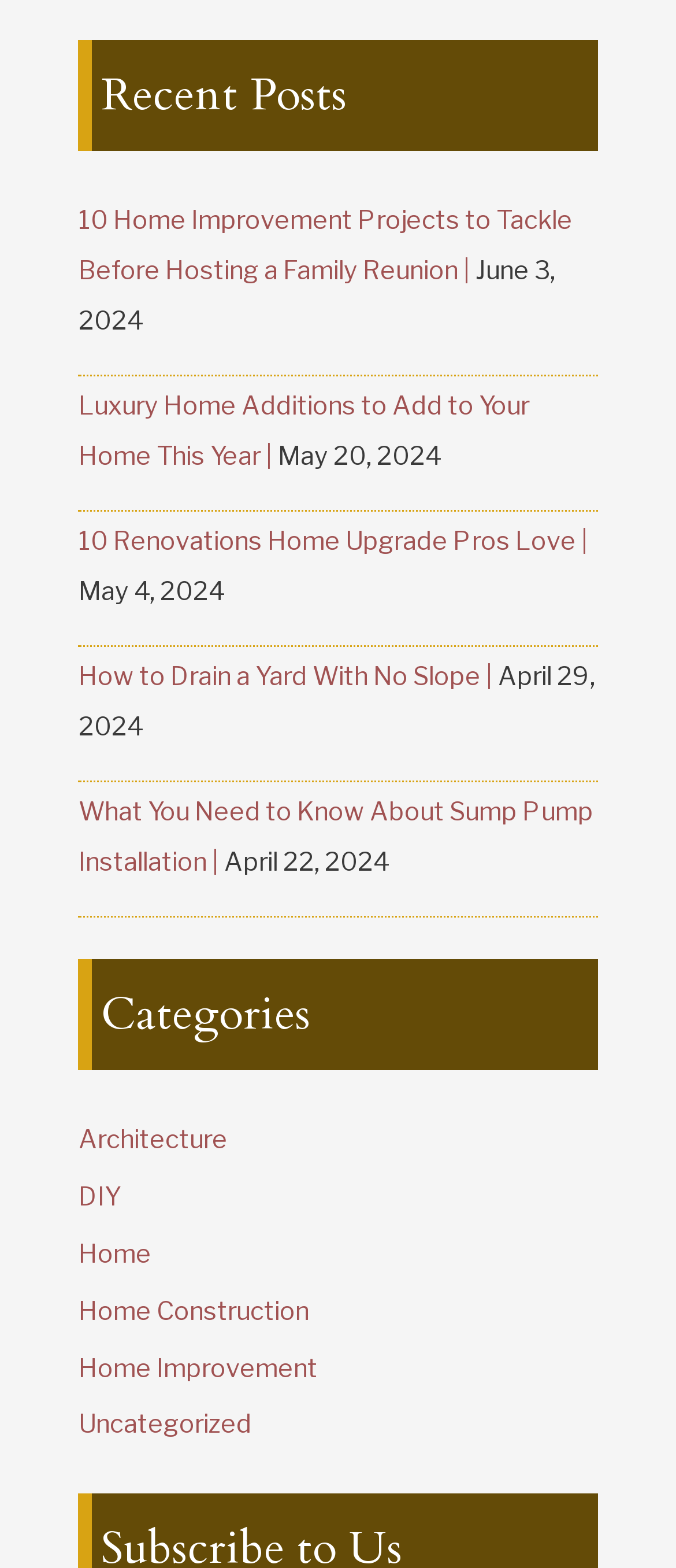Based on the element description: "Architecture", identify the UI element and provide its bounding box coordinates. Use four float numbers between 0 and 1, [left, top, right, bottom].

[0.116, 0.717, 0.337, 0.737]